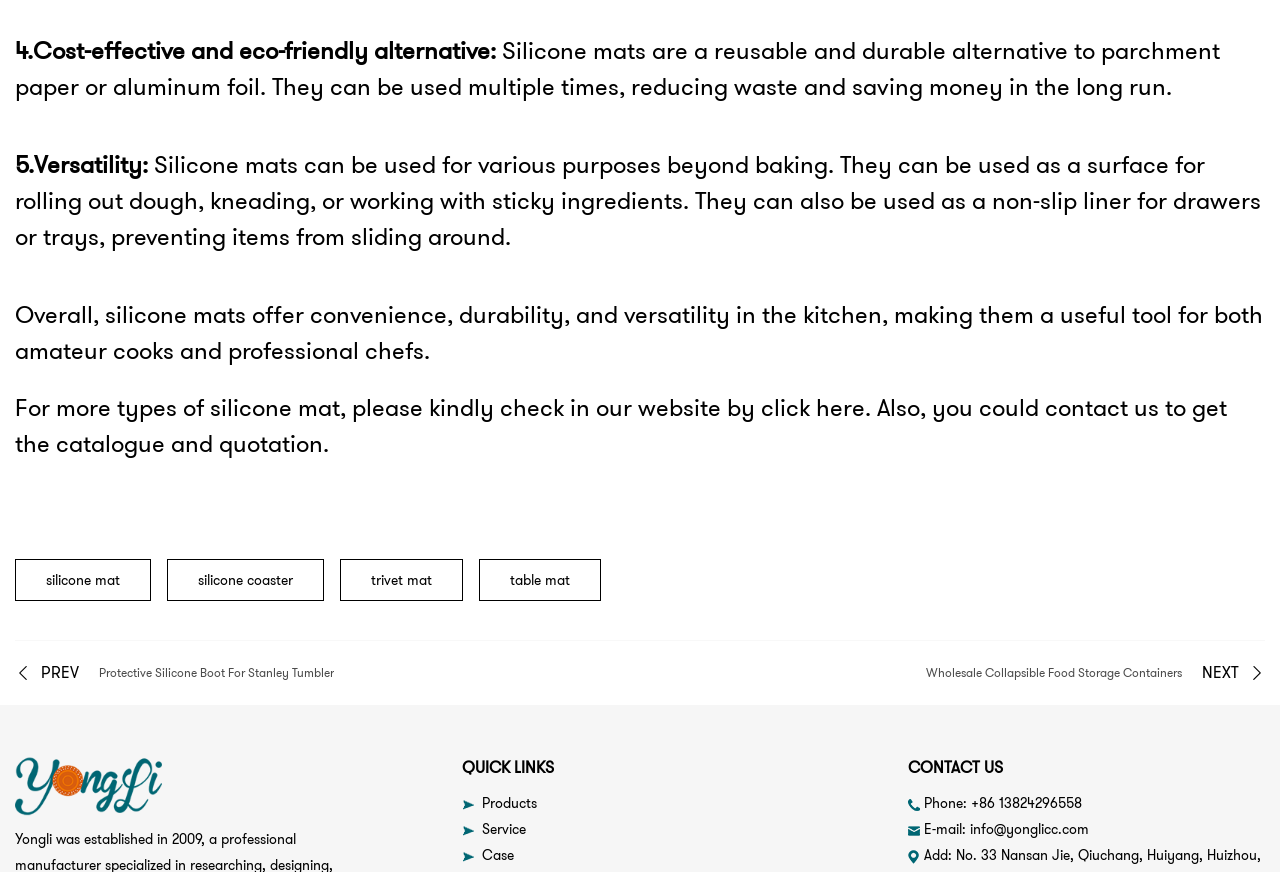Provide the bounding box coordinates of the HTML element this sentence describes: "table mat". The bounding box coordinates consist of four float numbers between 0 and 1, i.e., [left, top, right, bottom].

[0.374, 0.641, 0.47, 0.69]